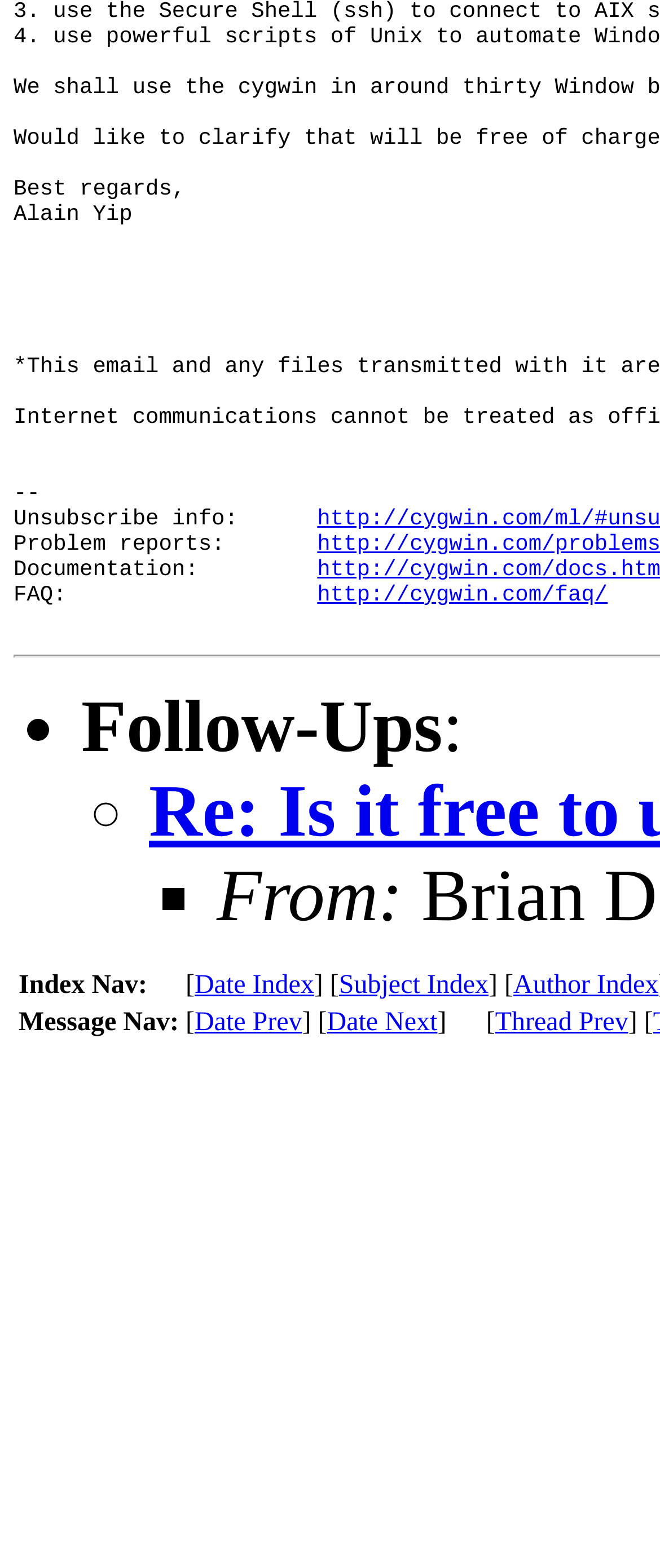What is the text of the first list marker?
Based on the screenshot, answer the question with a single word or phrase.

•